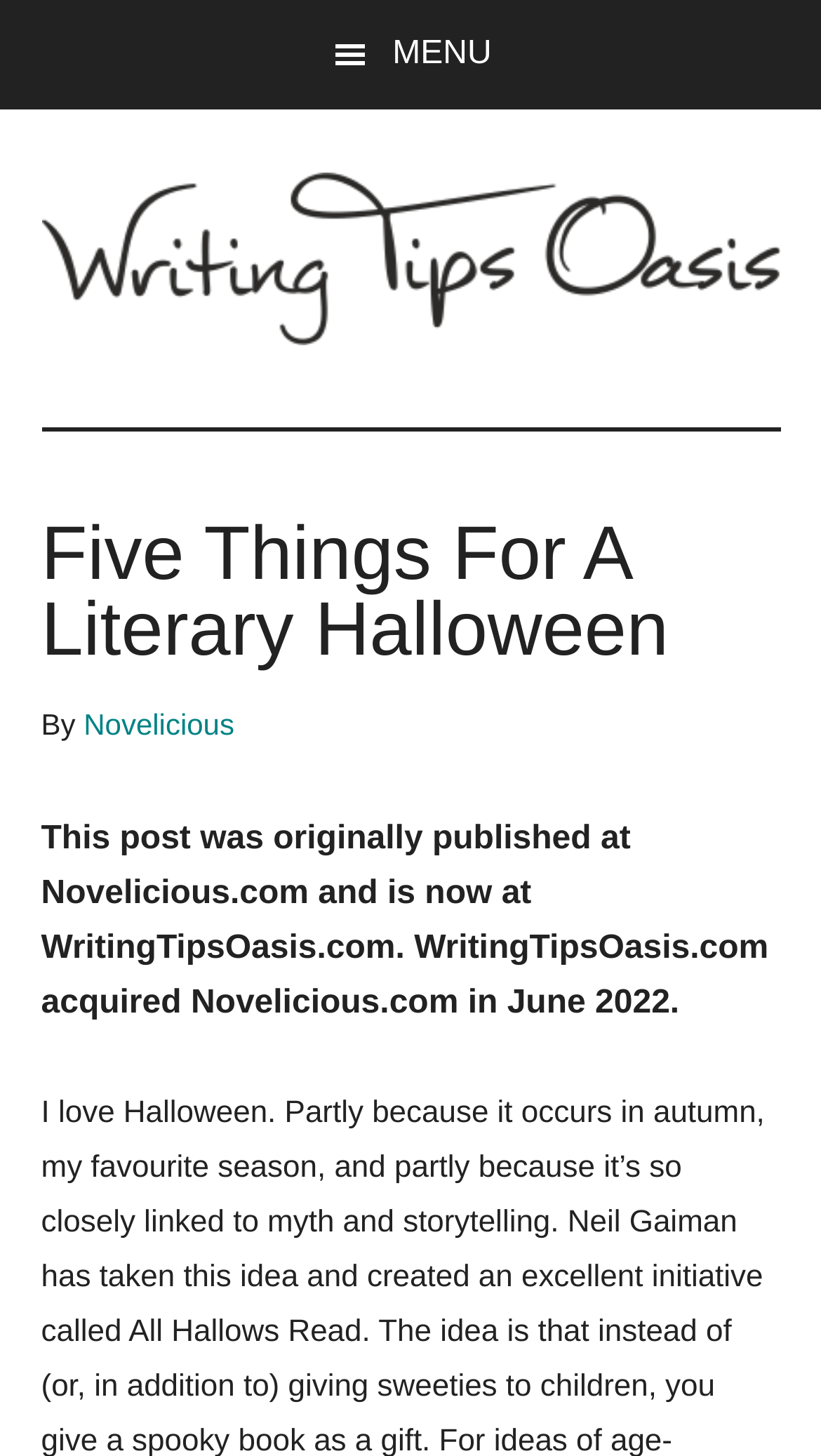What is the name of the website?
Using the image provided, answer with just one word or phrase.

Writing Tips Oasis